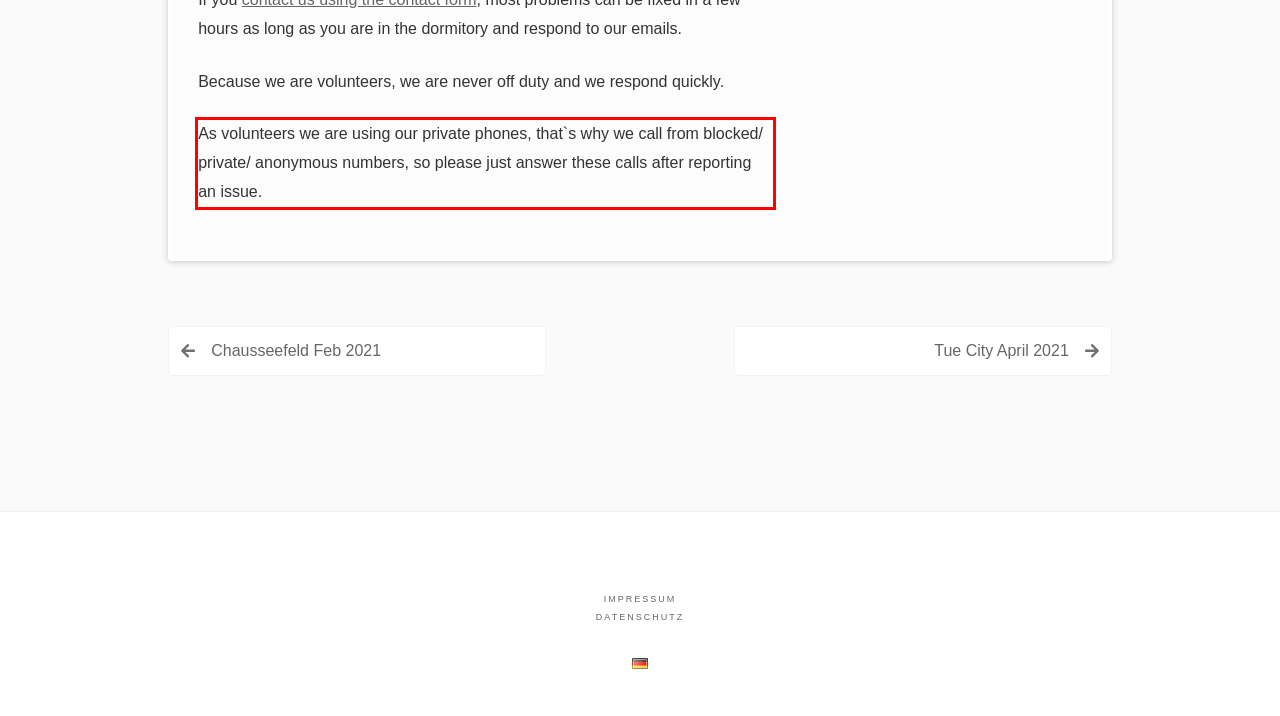Using the provided screenshot of a webpage, recognize the text inside the red rectangle bounding box by performing OCR.

As volunteers we are using our private phones, that`s why we call from blocked/ private/ anonymous numbers, so please just answer these calls after reporting an issue.